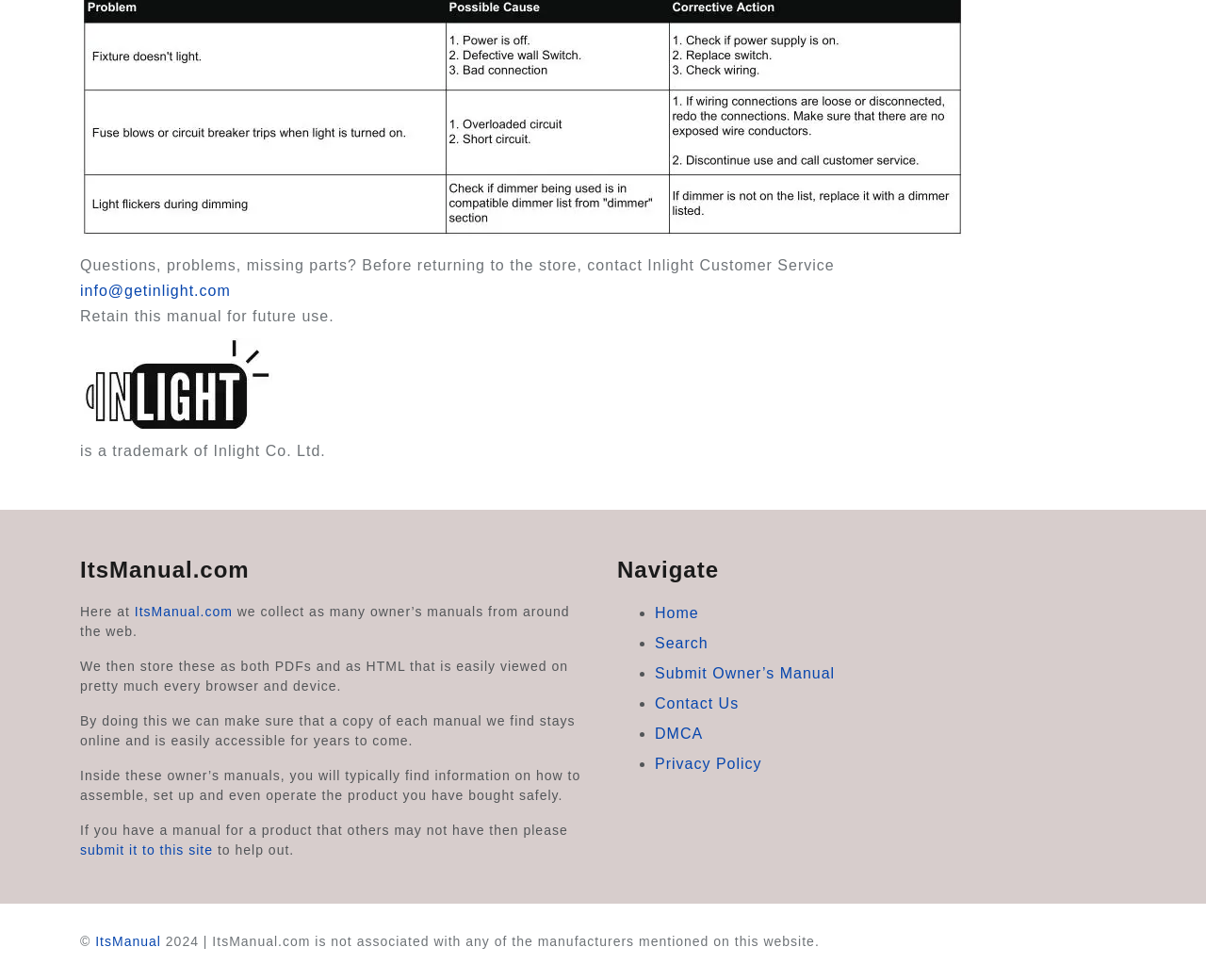Identify the bounding box coordinates for the element that needs to be clicked to fulfill this instruction: "submit it to this site". Provide the coordinates in the format of four float numbers between 0 and 1: [left, top, right, bottom].

[0.066, 0.86, 0.177, 0.875]